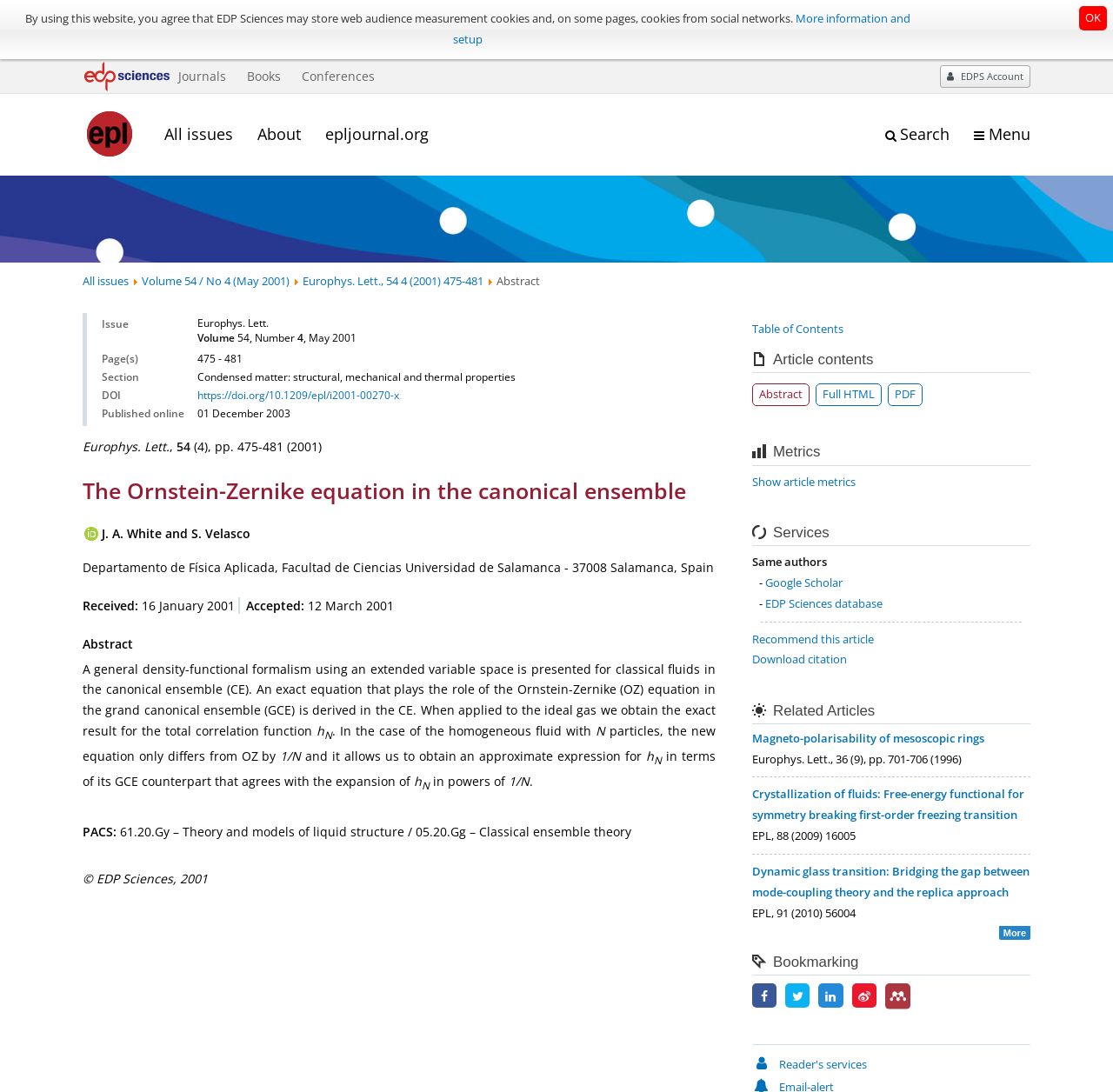Determine the bounding box coordinates for the area that needs to be clicked to fulfill this task: "Click the EDP Sciences logo". The coordinates must be given as four float numbers between 0 and 1, i.e., [left, top, right, bottom].

[0.074, 0.061, 0.152, 0.076]